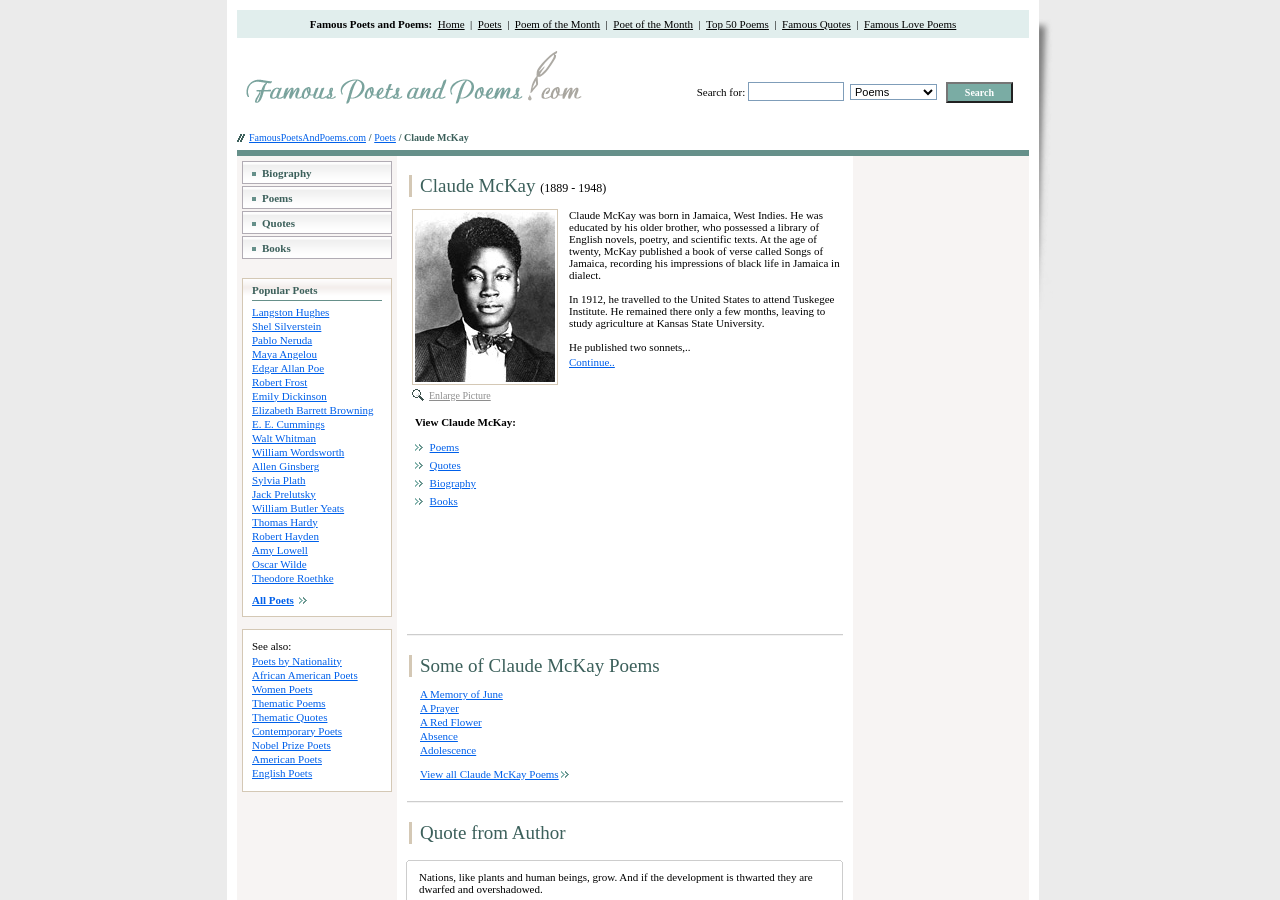What are the three main categories of information about Claude McKay on this webpage?
Please look at the screenshot and answer using one word or phrase.

Biography, Poems, Quotes